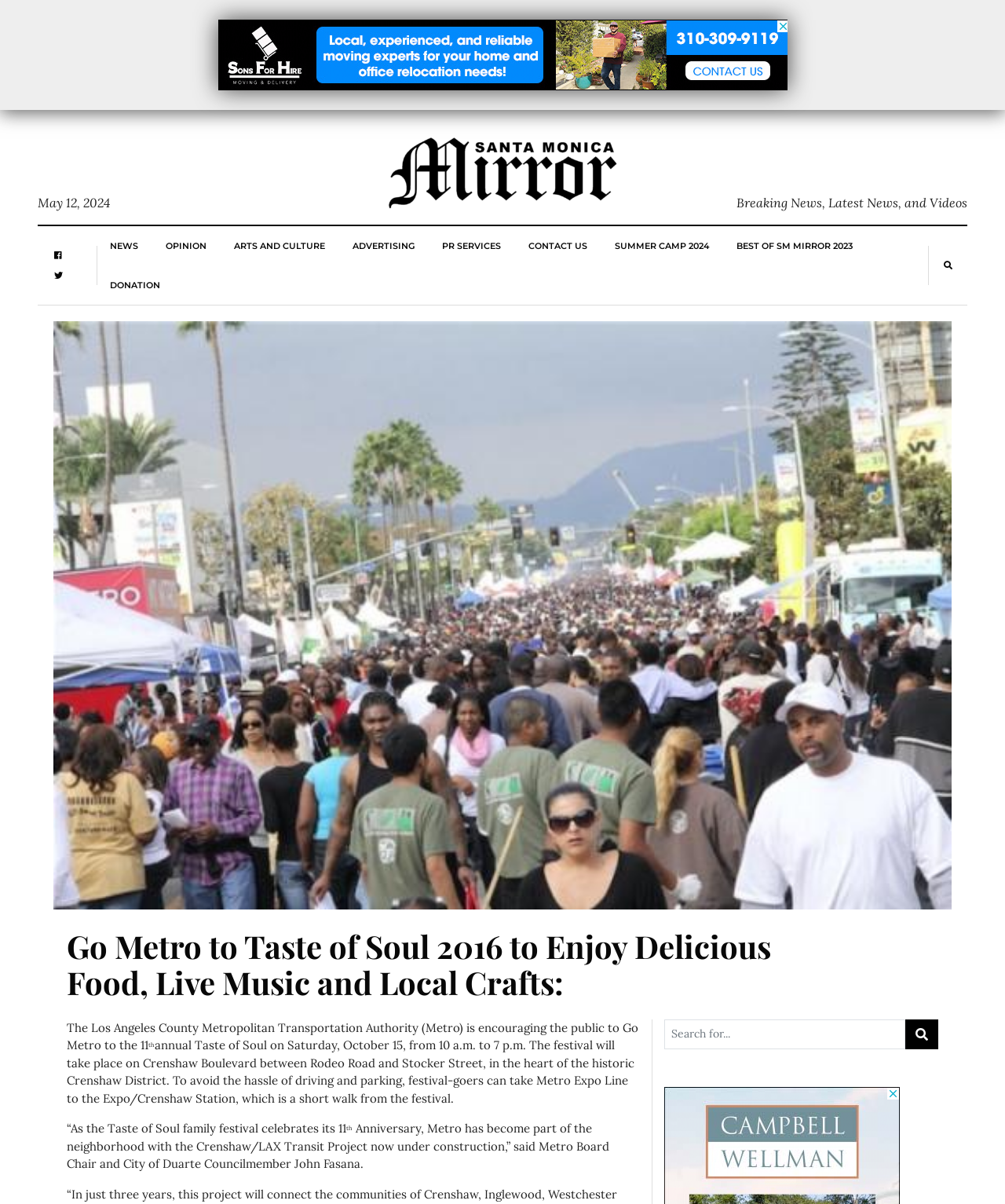Can you find the bounding box coordinates for the element to click on to achieve the instruction: "Search for something"?

[0.661, 0.847, 0.901, 0.871]